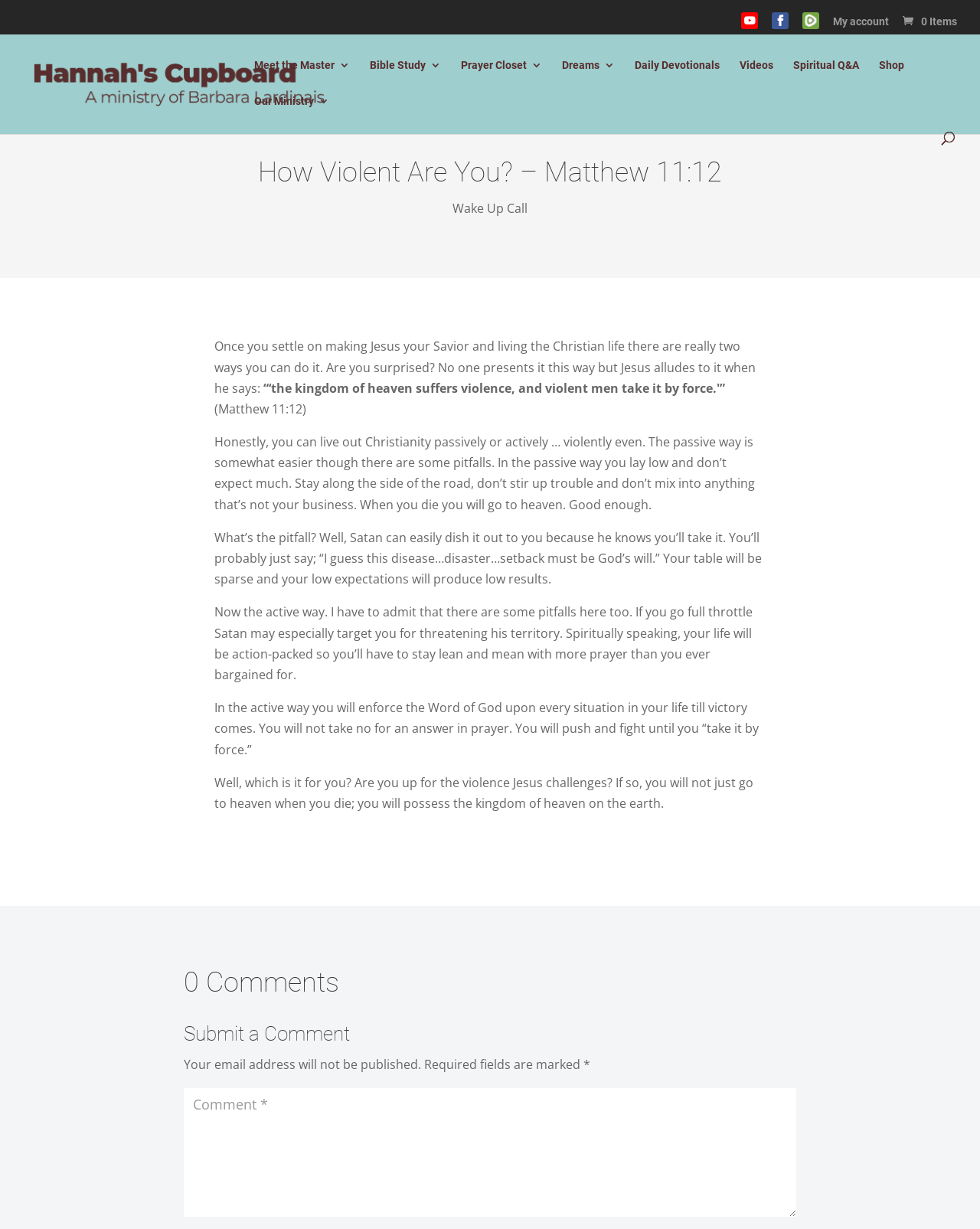Highlight the bounding box coordinates of the element that should be clicked to carry out the following instruction: "Go to 'Meet the Master 3'". The coordinates must be given as four float numbers ranging from 0 to 1, i.e., [left, top, right, bottom].

[0.259, 0.049, 0.357, 0.078]